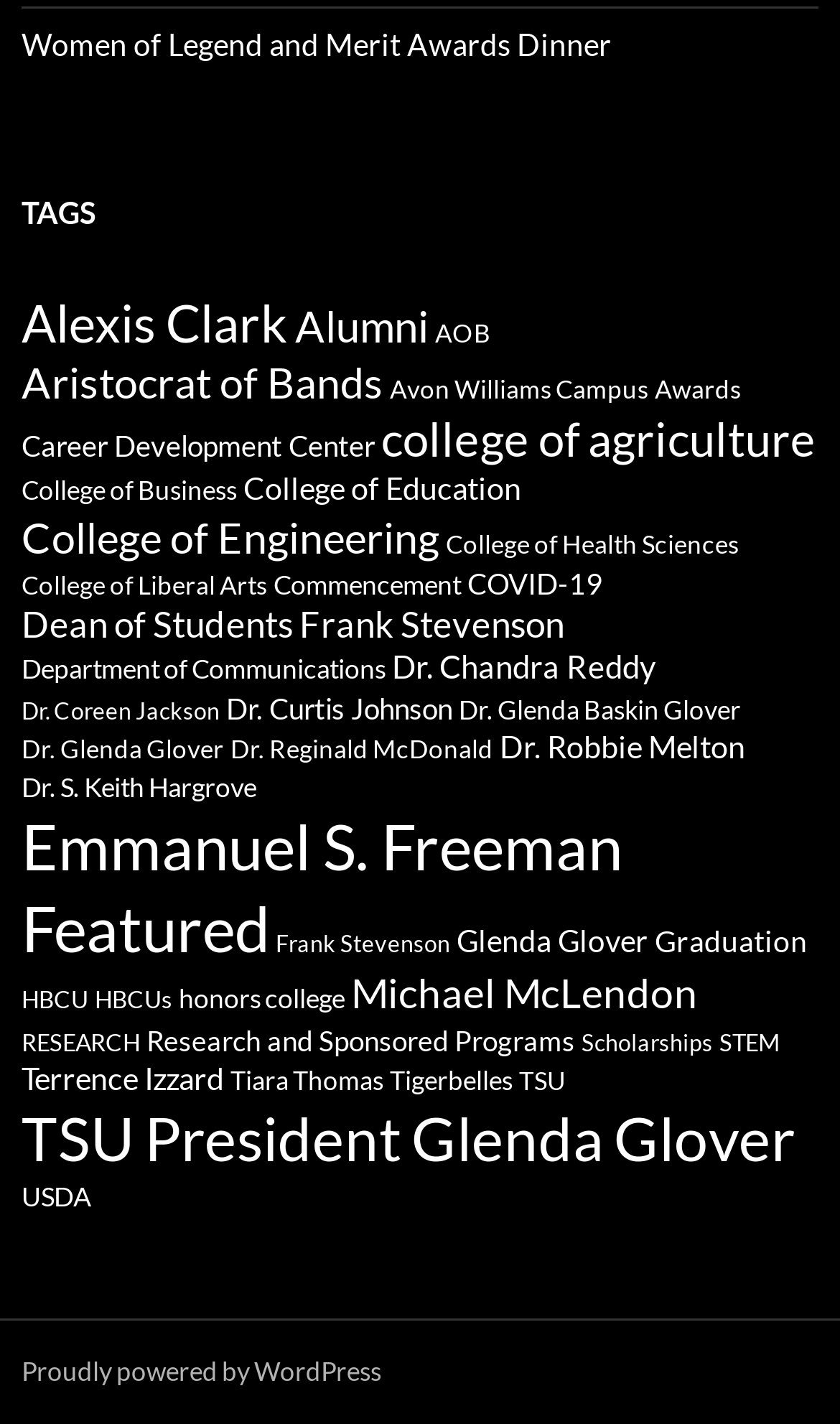Use a single word or phrase to answer the question:
How many items are in the 'College of Agriculture' category?

97 items